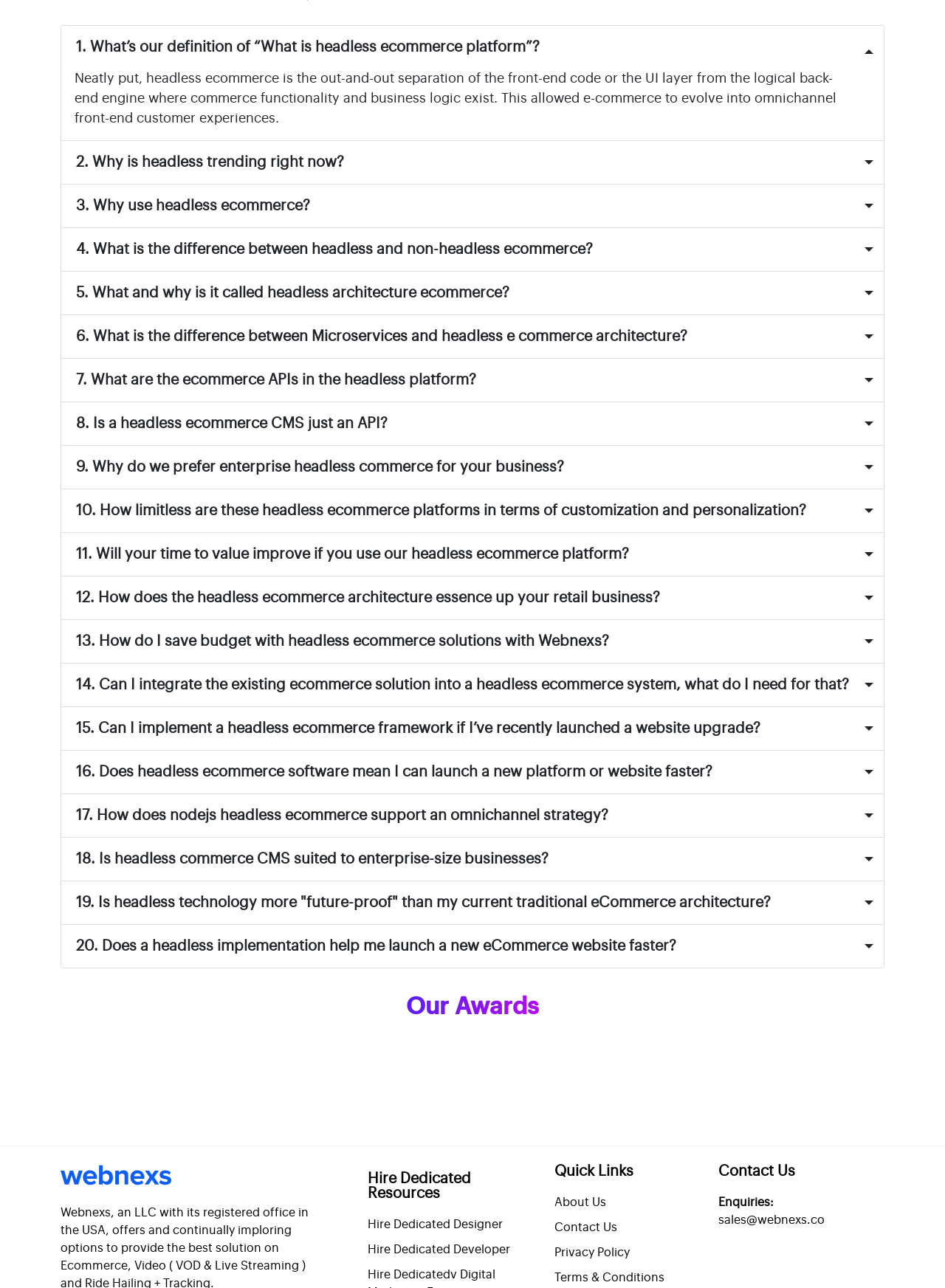What is the purpose of the 'Request Demo!' link?
Please craft a detailed and exhaustive response to the question.

The 'Request Demo!' link is likely a call-to-action for users to request a demo of the headless ecommerce platform or service being offered on the webpage.